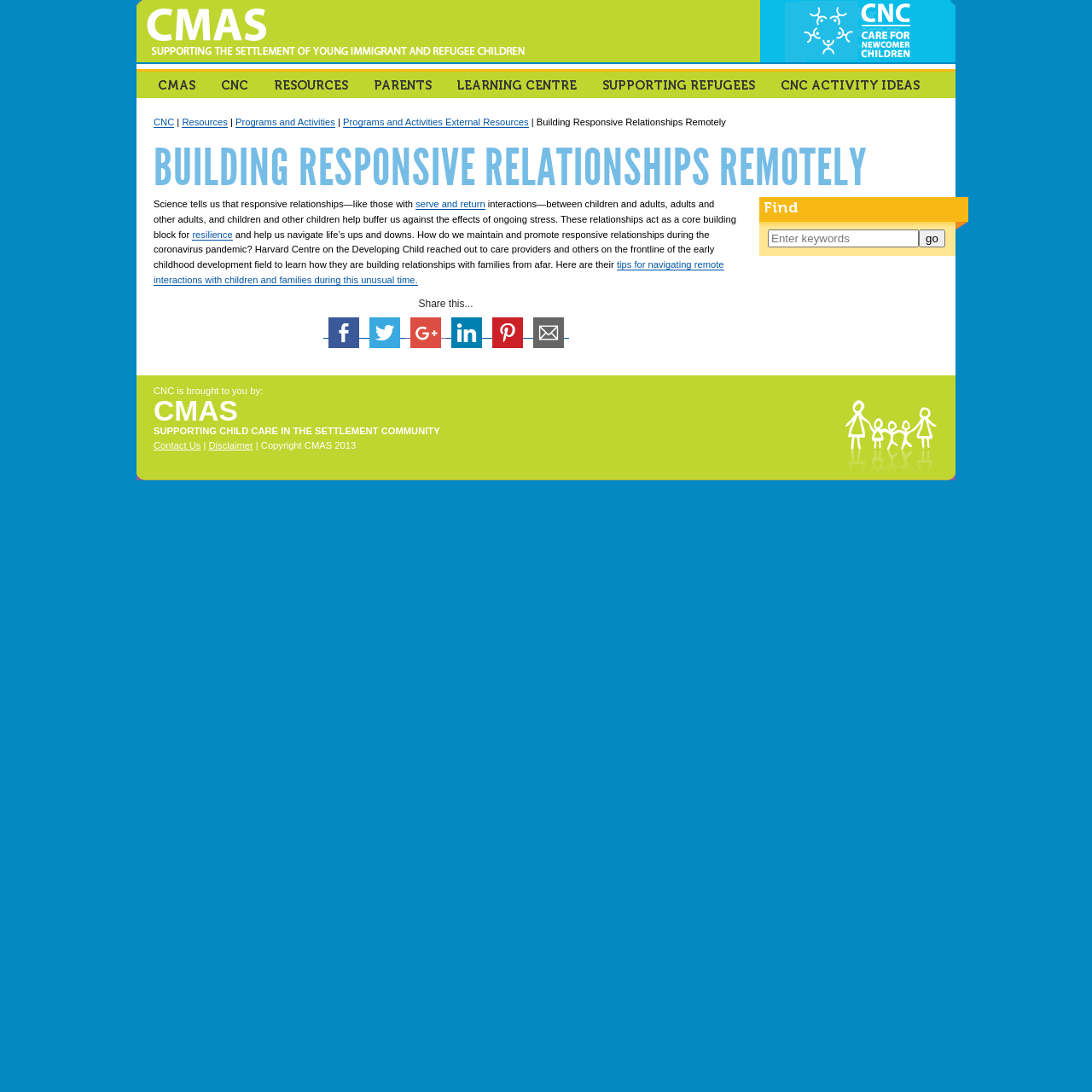Using the information in the image, could you please answer the following question in detail:
How can users share the webpage's content?

The webpage provides a 'Share this...' section with links to share the content on various social media platforms, including Facebook, Twitter, Google, LinkedIn, and Pinterest, as well as an option to share via email.